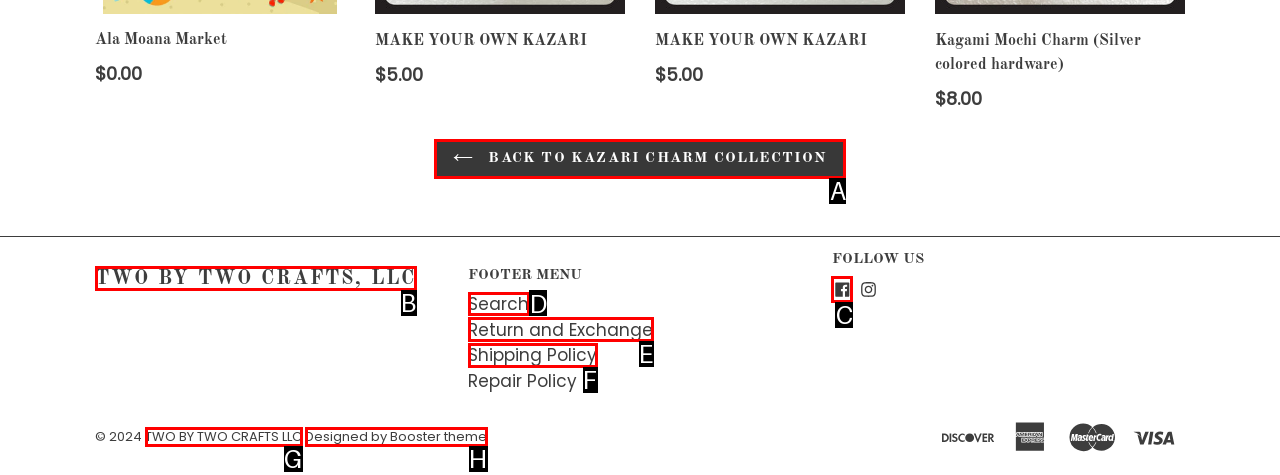Identify the correct UI element to click for the following task: search the website Choose the option's letter based on the given choices.

D